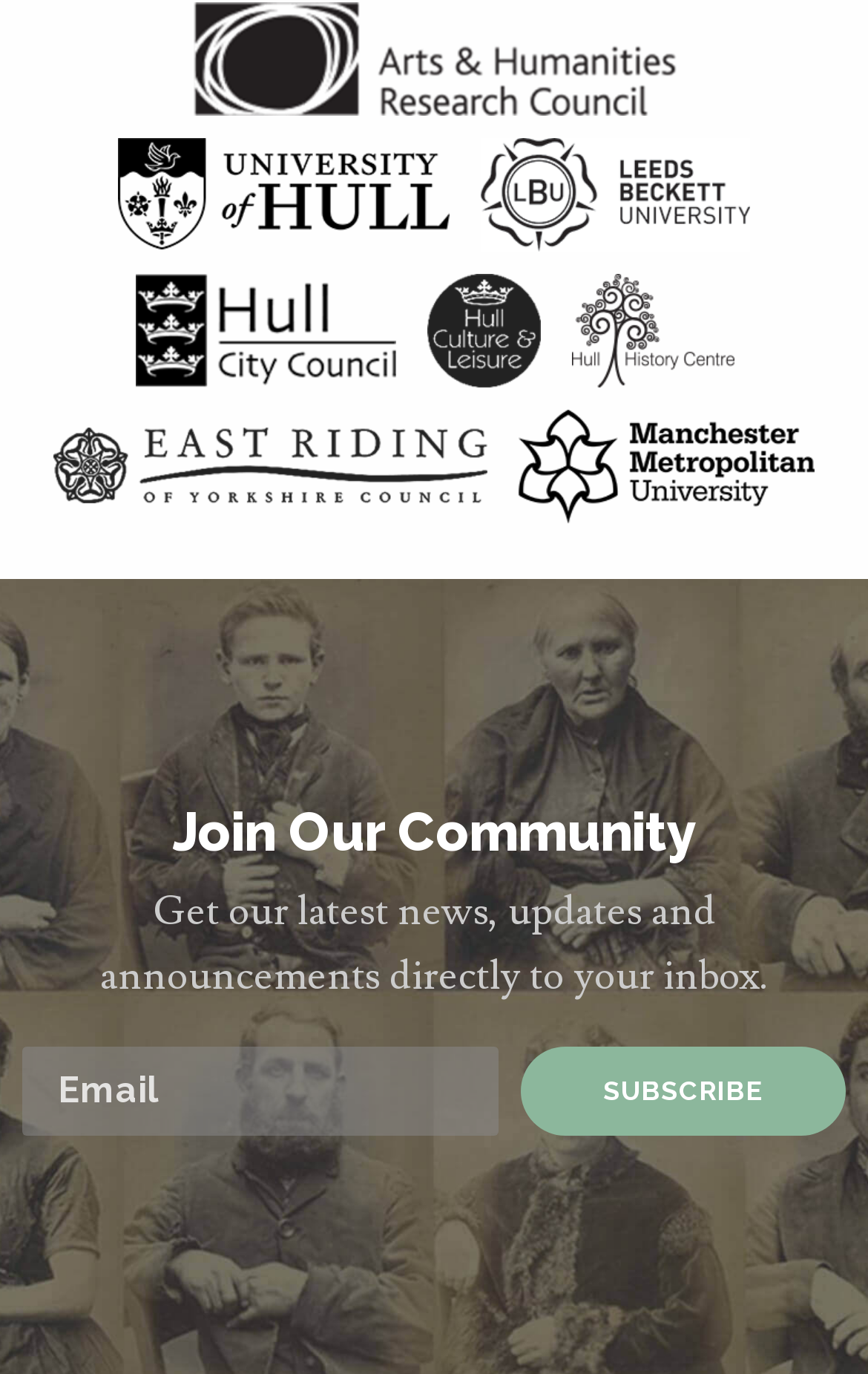Can you find the bounding box coordinates for the element to click on to achieve the instruction: "Learn more about Hull History Centre"?

[0.658, 0.199, 0.845, 0.282]